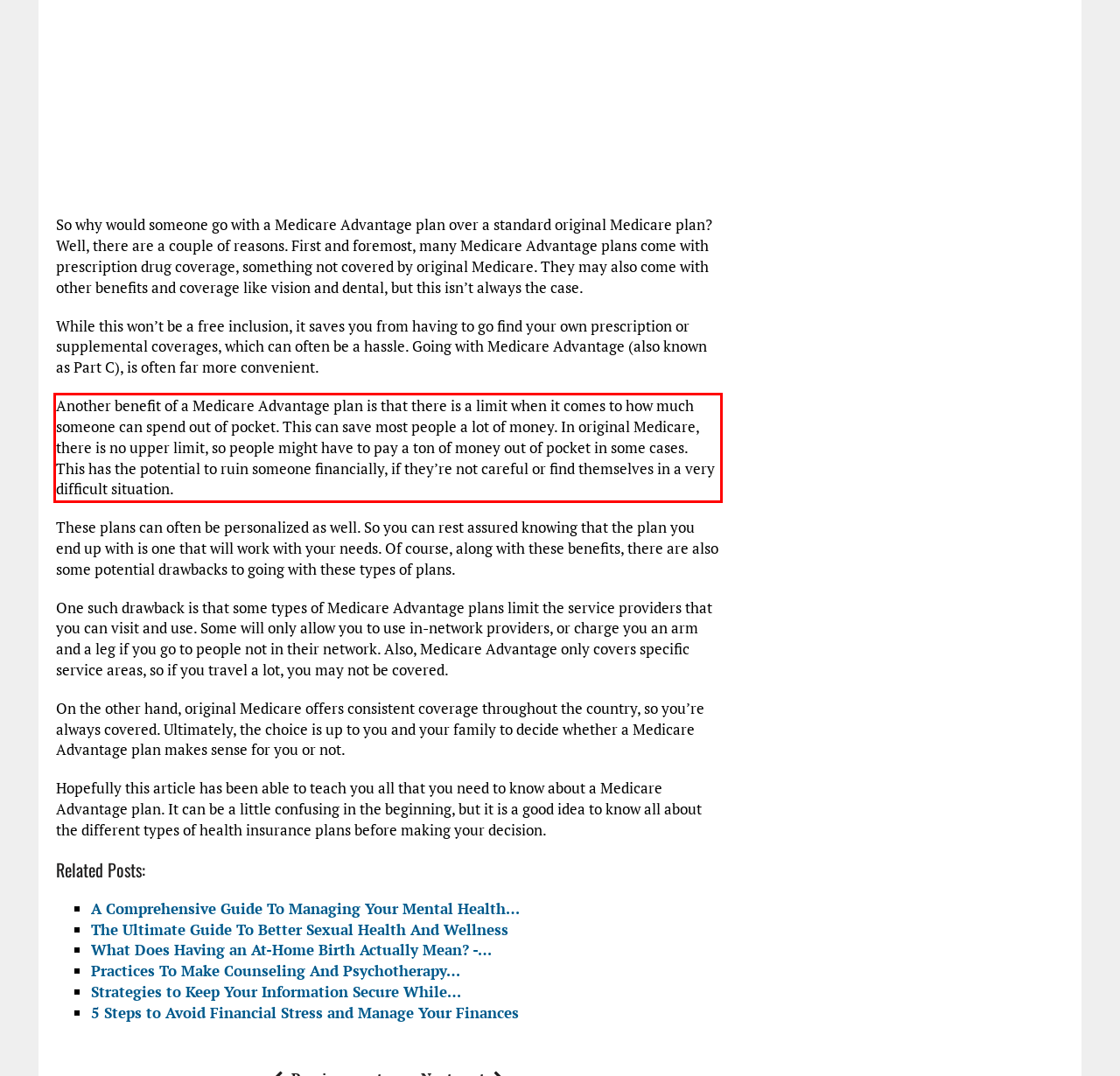Please examine the webpage screenshot and extract the text within the red bounding box using OCR.

Another benefit of a Medicare Advantage plan is that there is a limit when it comes to how much someone can spend out of pocket. This can save most people a lot of money. In original Medicare, there is no upper limit, so people might have to pay a ton of money out of pocket in some cases. This has the potential to ruin someone financially, if they’re not careful or find themselves in a very difficult situation.